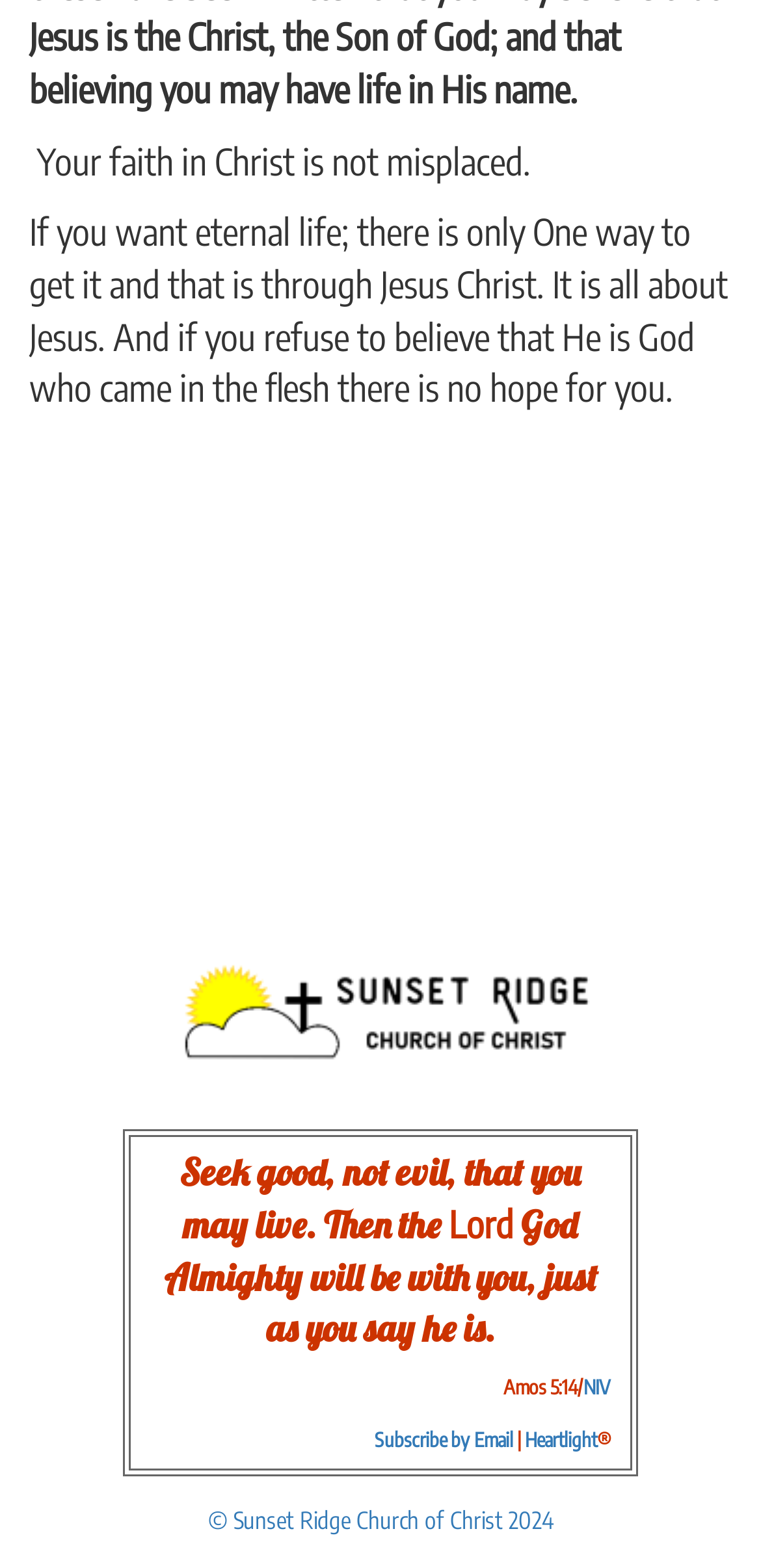Given the description: "NIV", determine the bounding box coordinates of the UI element. The coordinates should be formatted as four float numbers between 0 and 1, [left, top, right, bottom].

[0.767, 0.877, 0.803, 0.892]